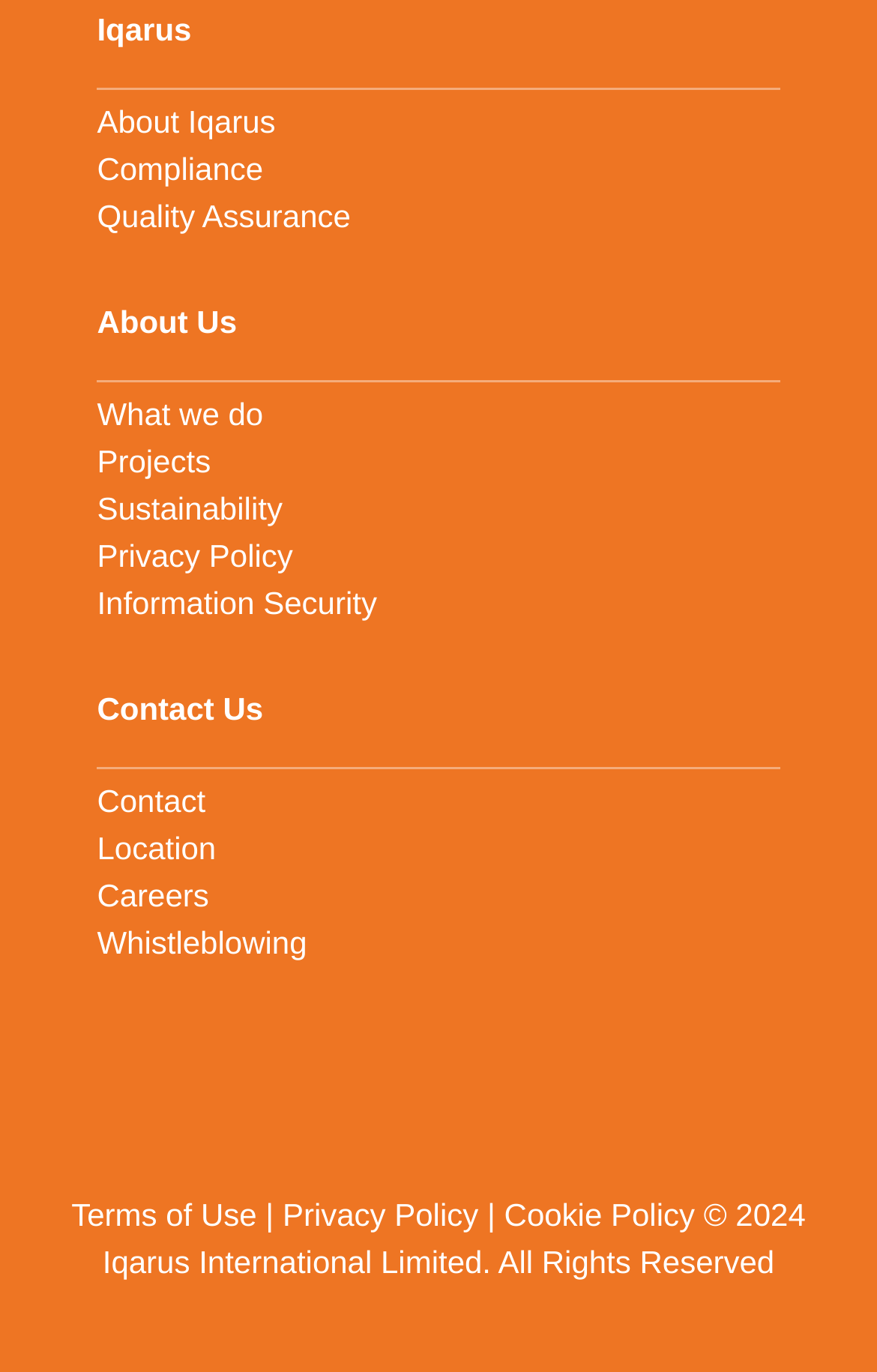Can you specify the bounding box coordinates of the area that needs to be clicked to fulfill the following instruction: "Review Terms of Use"?

[0.081, 0.873, 0.293, 0.899]